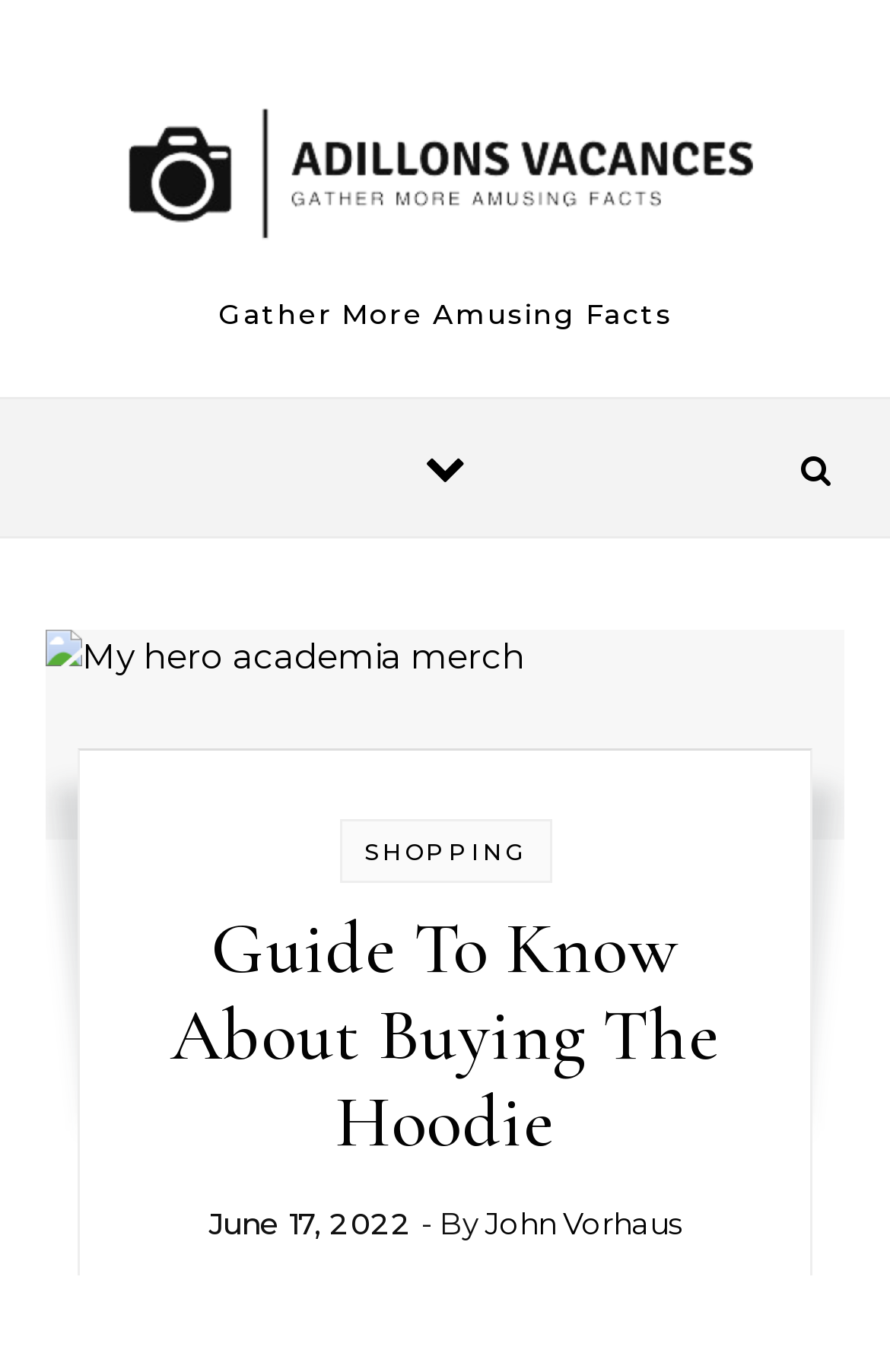Consider the image and give a detailed and elaborate answer to the question: 
What is the category of the article?

I inferred this by looking at the link 'SHOPPING' which is a subheading under the header 'Guide To Know About Buying The Hoodie', indicating that the article belongs to the SHOPPING category.